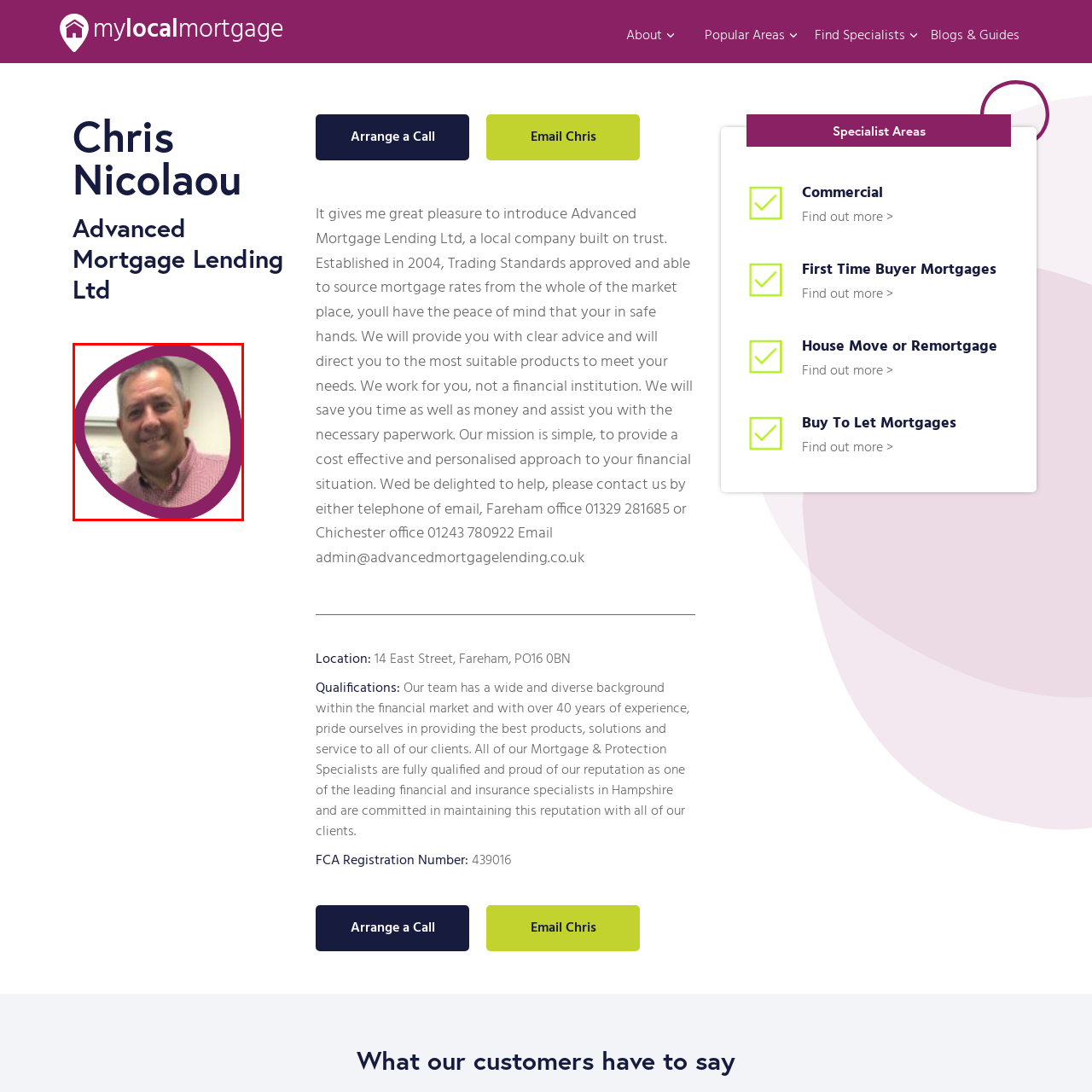Look closely at the image highlighted by the red bounding box and supply a detailed explanation in response to the following question: What is the company's approach to mortgage solutions?

The company, Advanced Mortgage Lending Ltd, is known for its personalized approach to mortgage solutions, which means they tailor their services to meet the unique needs of each client.